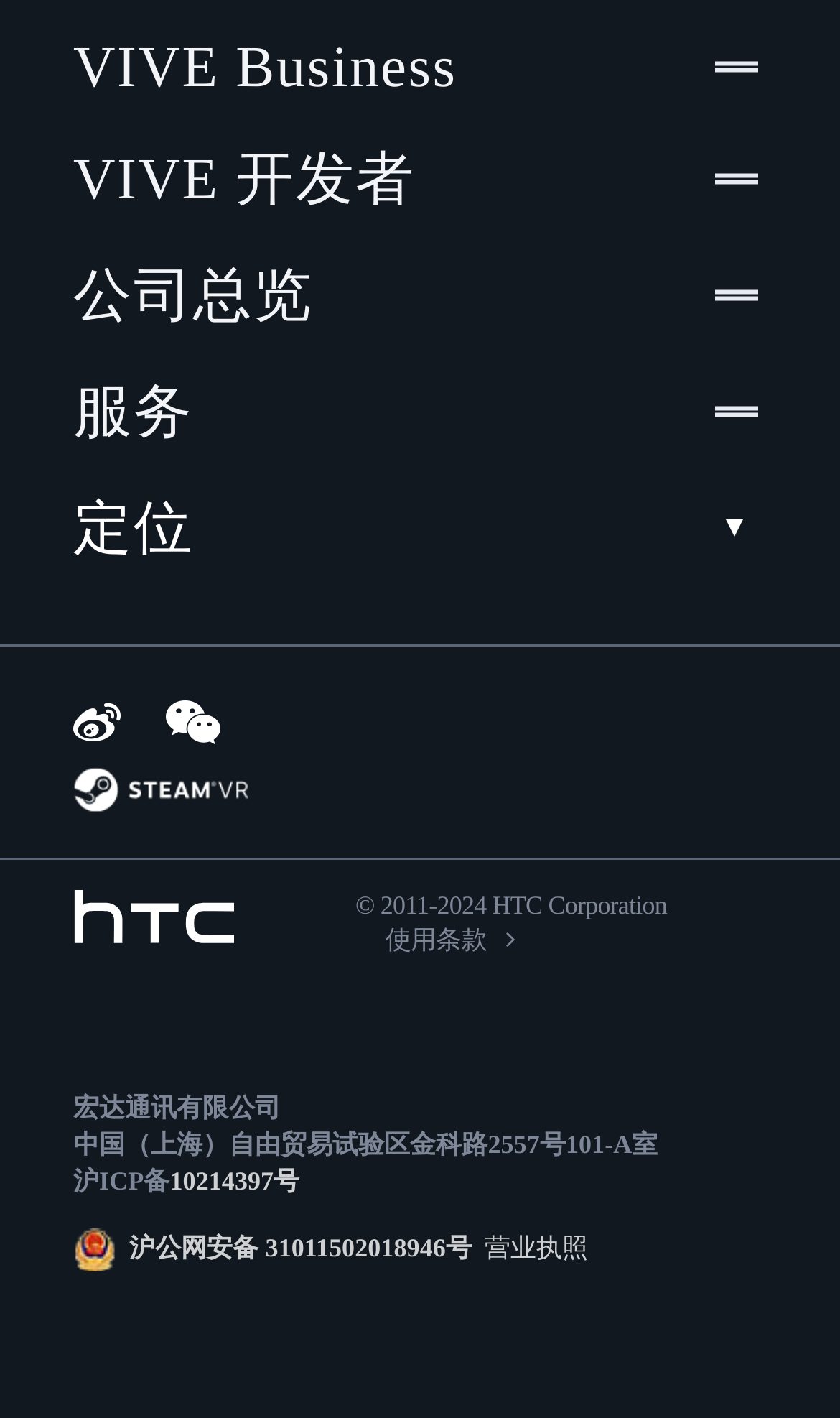Please give a short response to the question using one word or a phrase:
What is the type of the '定位' element?

combobox